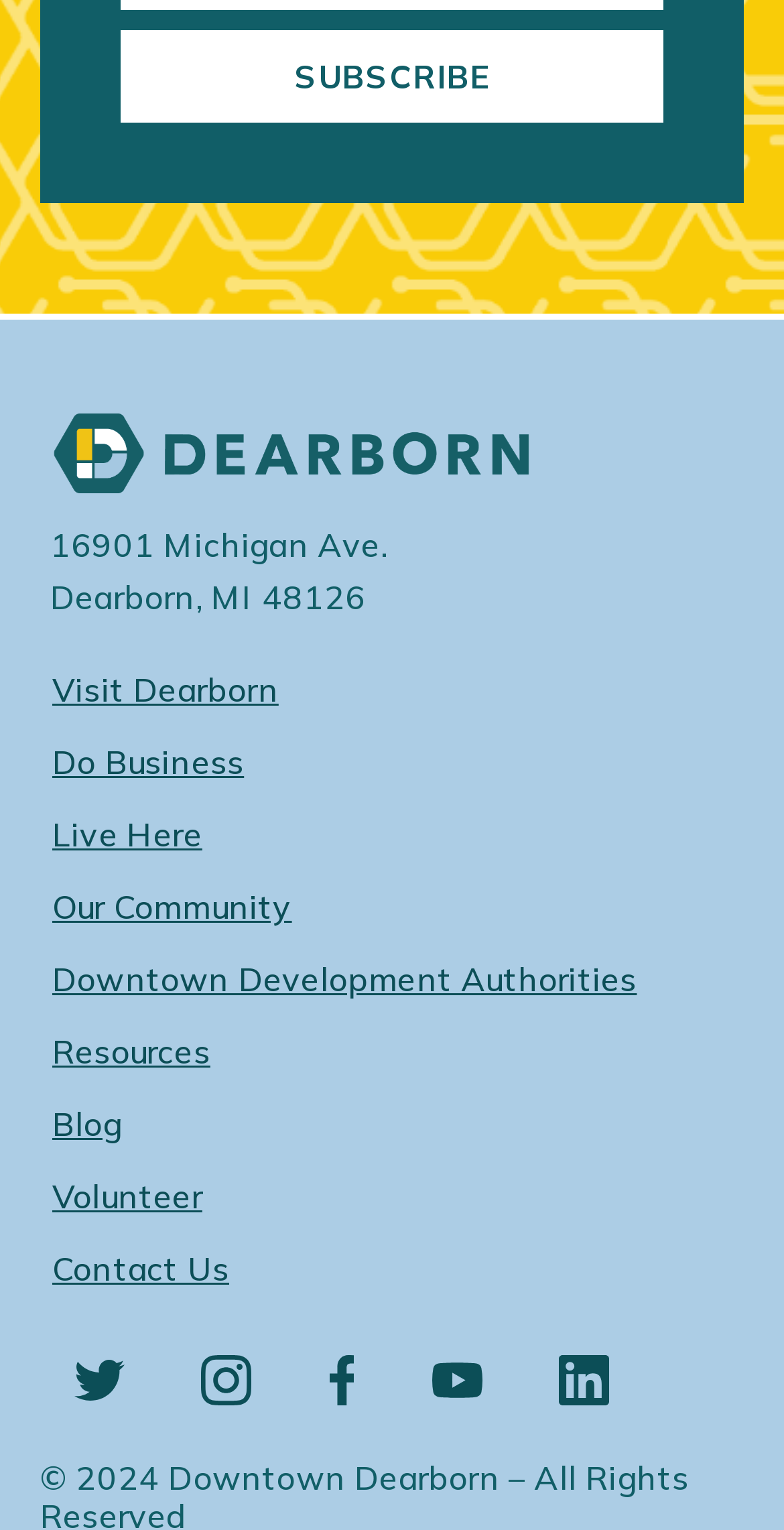Can you find the bounding box coordinates for the element to click on to achieve the instruction: "read about what is the full form of NIT"?

None